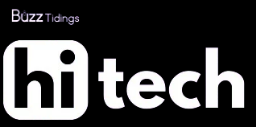Explain in detail what you see in the image.

The image displays the logo for "hi tech," featuring a modern and sleek design that emphasizes the concept of technology. The logo is elegantly styled, with the "hi" in a smaller font, and the "tech" presented in a bold typeface, illustrating a contemporary feel suitable for a tech-focused brand or publication. Above the logo, the text "Buzz Tidings" is subtly positioned, hinting at a platform that likely shares updates and news related to technology. The overall color scheme is minimalistic, relying on a stark contrast between the logo's white elements and a dark background, enhancing visibility and modern aesthetics. This branding suggests a commitment to excellence and innovation in the tech industry.